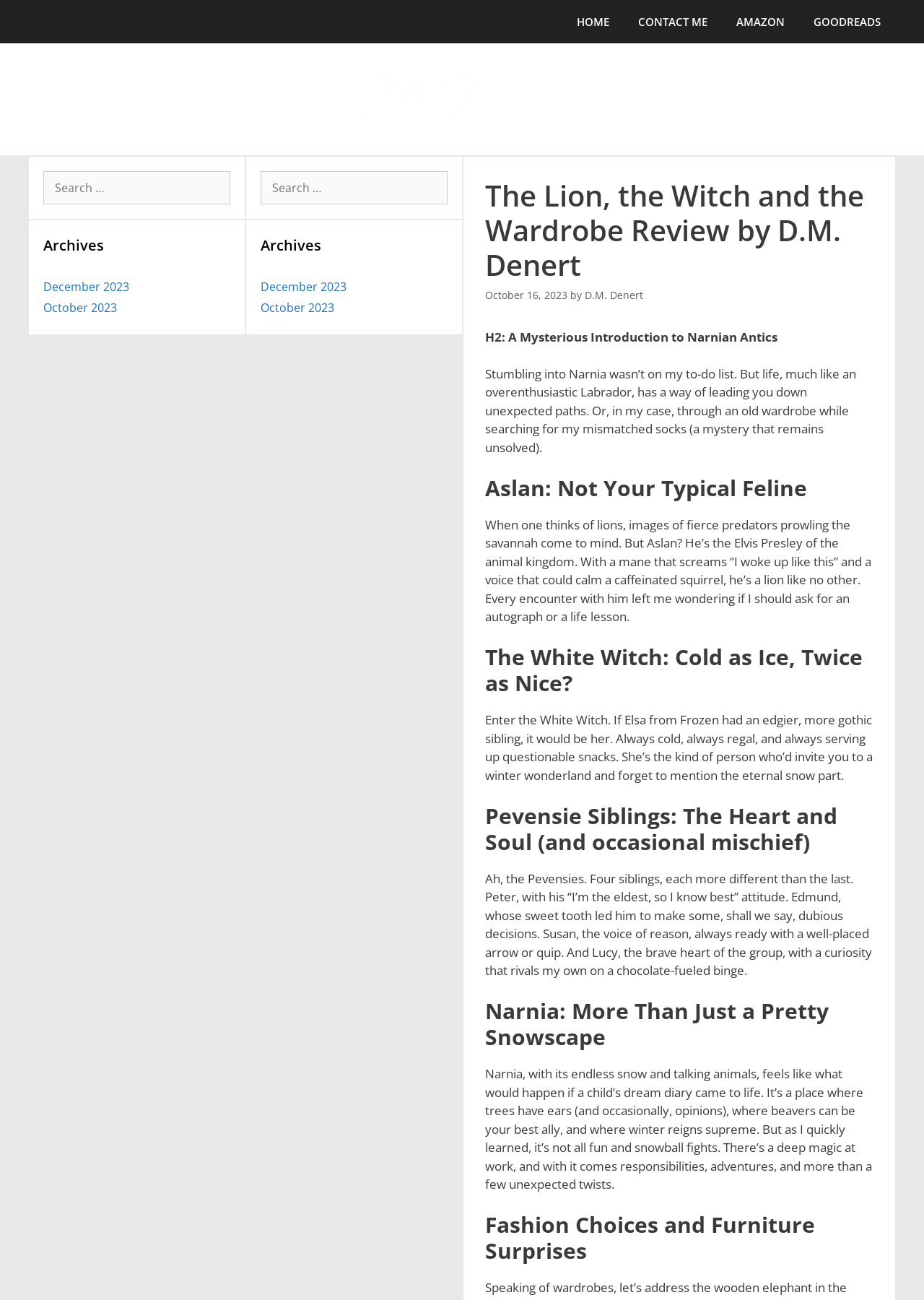Please locate and retrieve the main header text of the webpage.

The Lion, the Witch and the Wardrobe Review by D.M. Denert